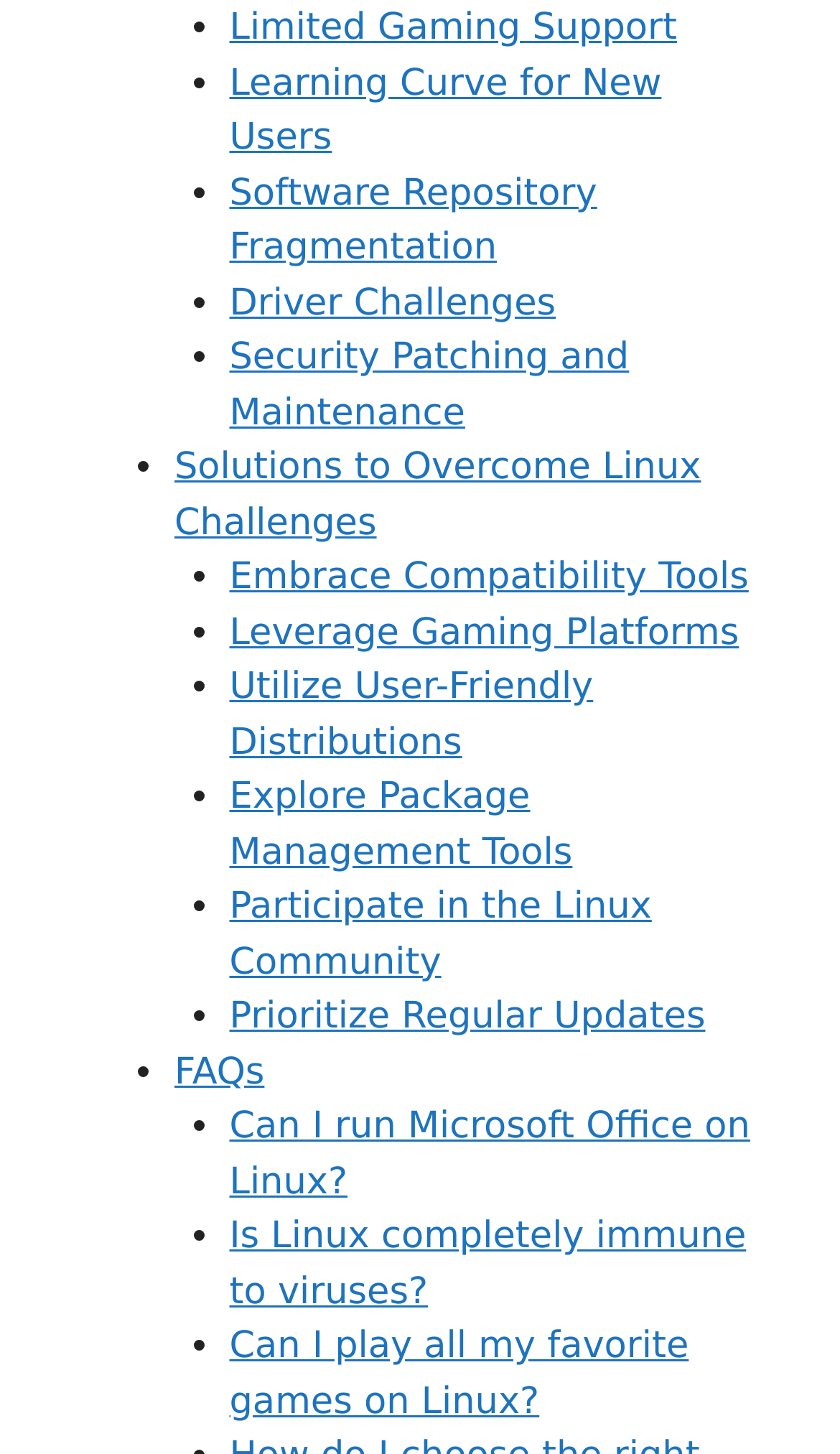What is the purpose of the FAQs section?
Please analyze the image and answer the question with as much detail as possible.

The FAQs section is likely intended to provide answers to common questions that users may have about Linux, such as whether Microsoft Office can be run on Linux, whether Linux is completely immune to viruses, and whether all favorite games can be played on Linux. The section is designed to provide quick answers to these questions, making it easier for users to find the information they need.